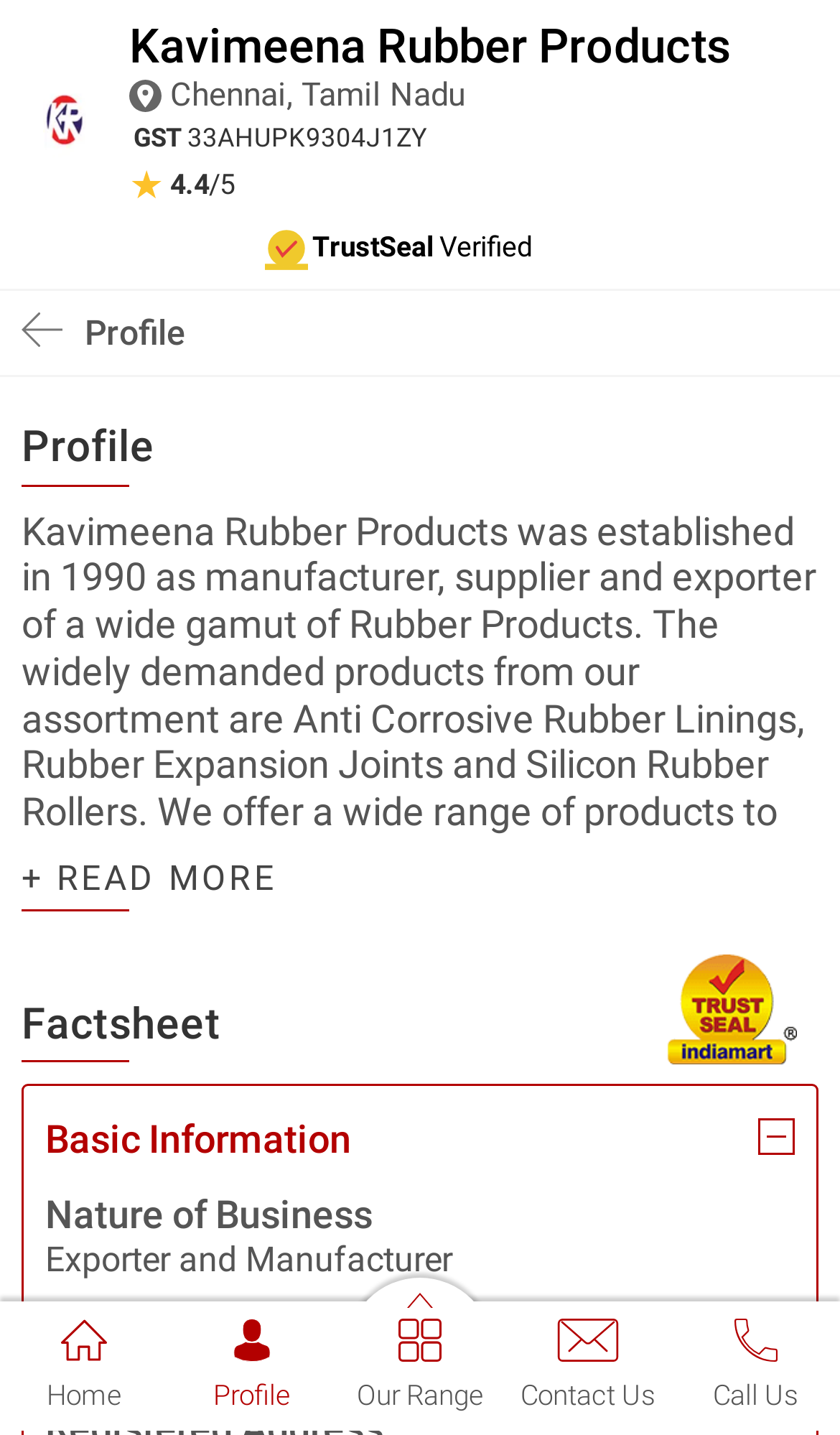Please find the bounding box for the following UI element description. Provide the coordinates in (top-left x, top-left y, bottom-right x, bottom-right y) format, with values between 0 and 1: parent_node: Profile

[0.91, 0.28, 0.974, 0.304]